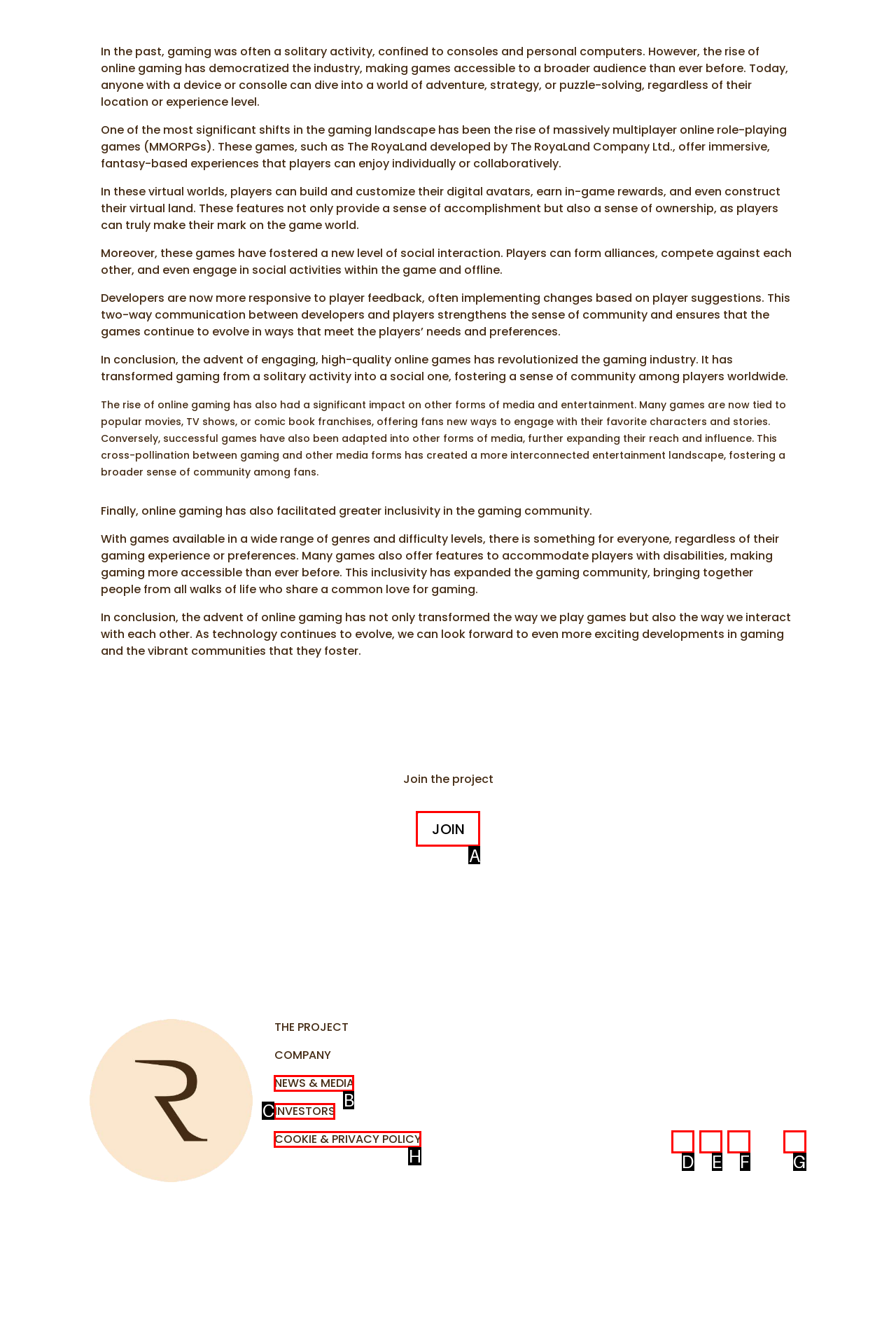With the description: Follow, find the option that corresponds most closely and answer with its letter directly.

G